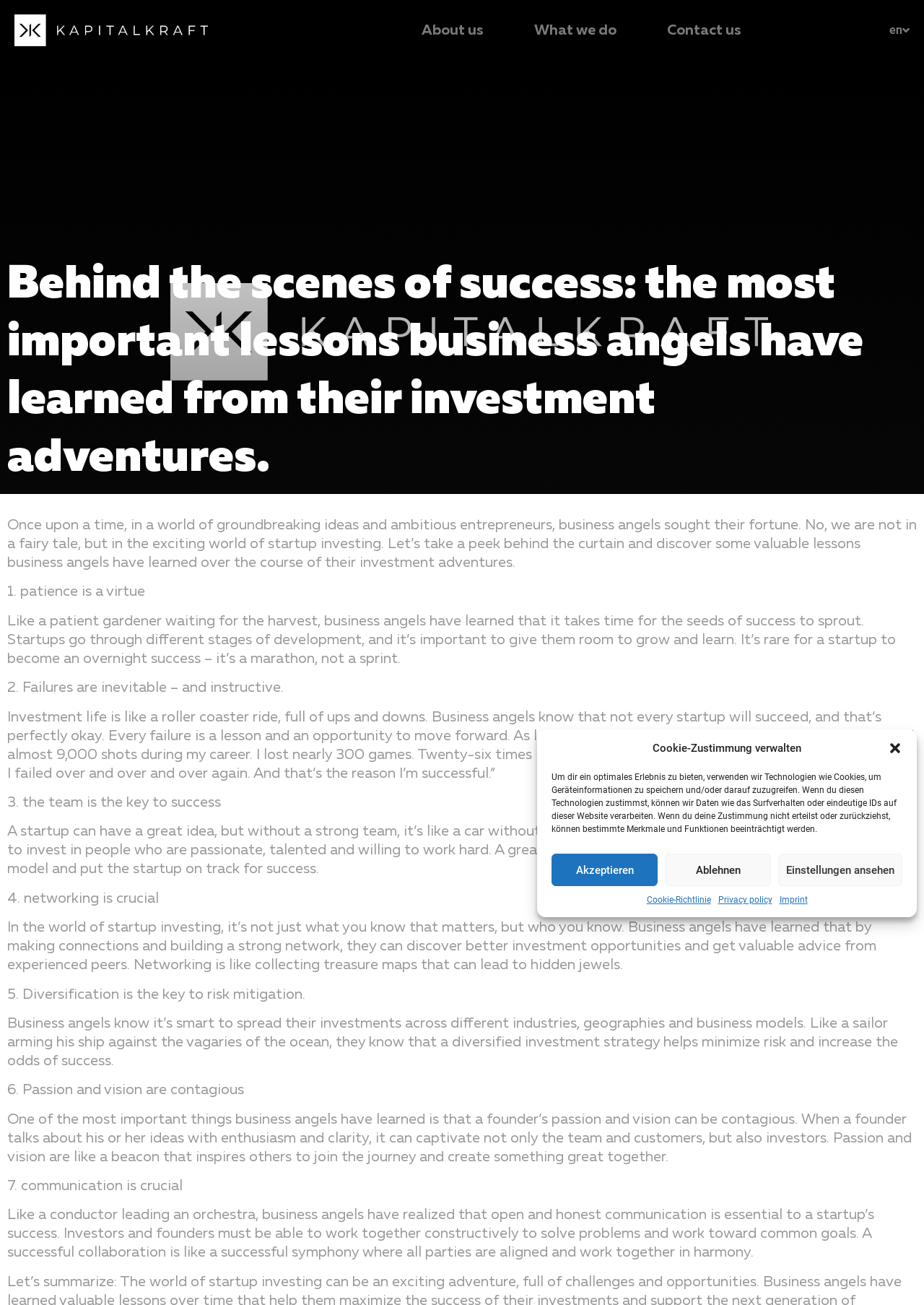Please provide the bounding box coordinates for the element that needs to be clicked to perform the instruction: "Switch to English language". The coordinates must consist of four float numbers between 0 and 1, formatted as [left, top, right, bottom].

[0.962, 0.016, 0.984, 0.03]